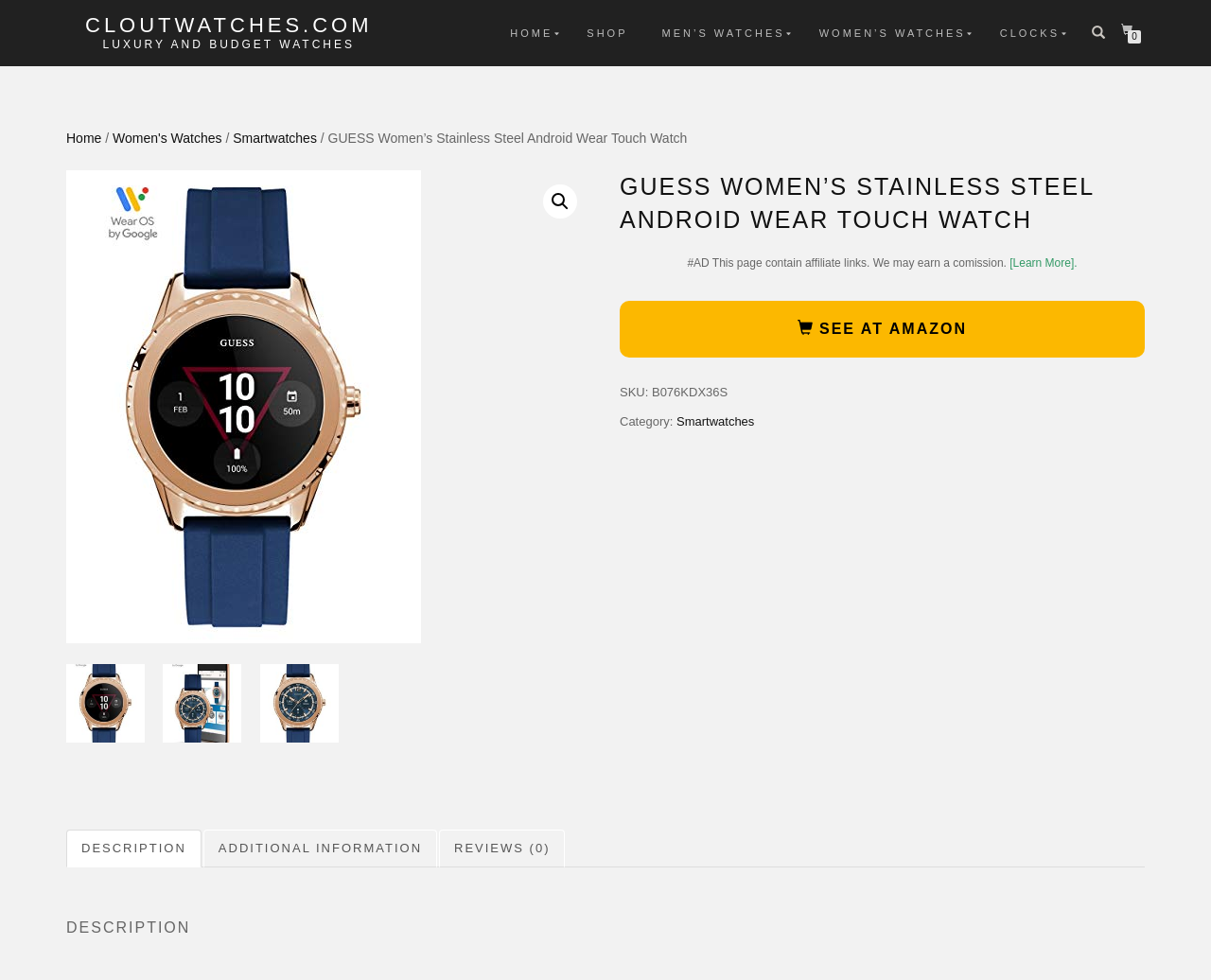How many tabs are available in the tablist?
Please provide a single word or phrase as your answer based on the image.

3